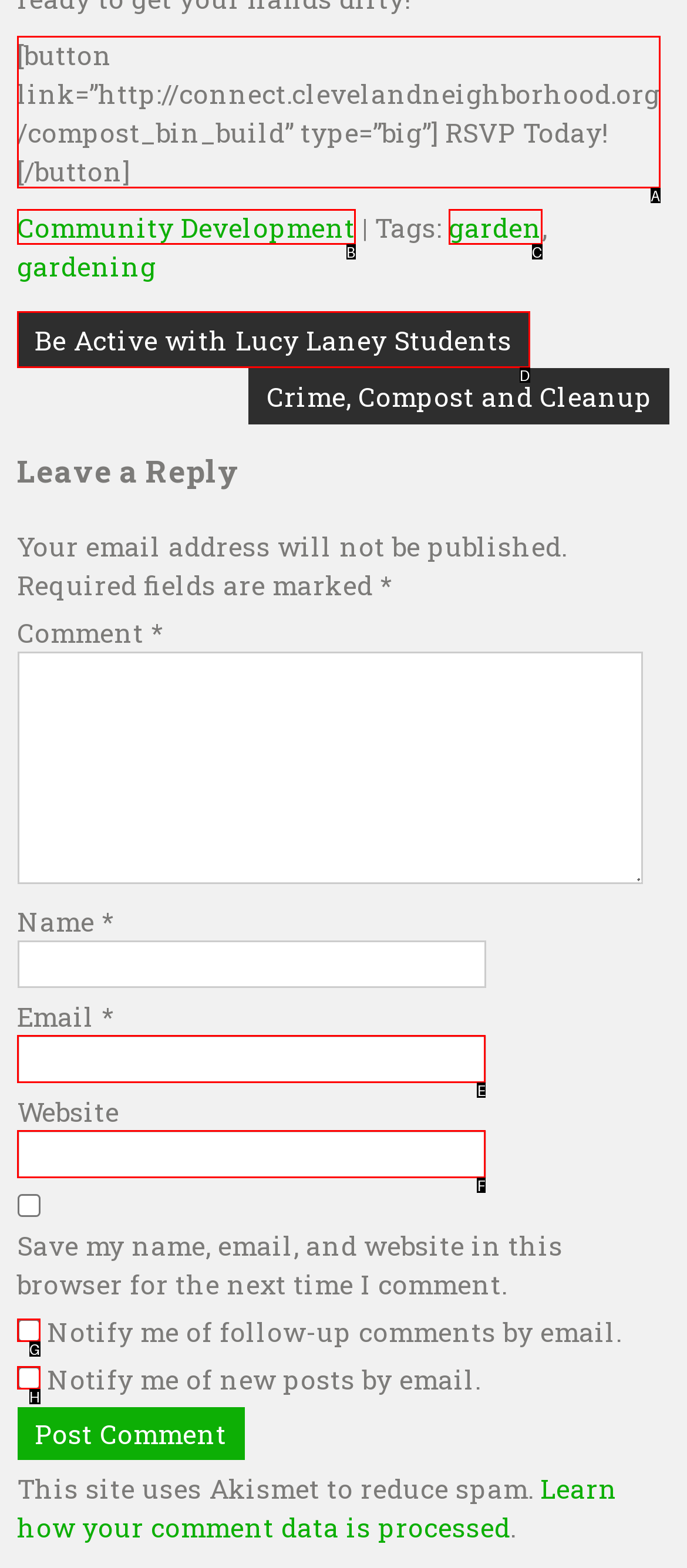Select the appropriate HTML element that needs to be clicked to finish the task: RSVP Today!
Reply with the letter of the chosen option.

A